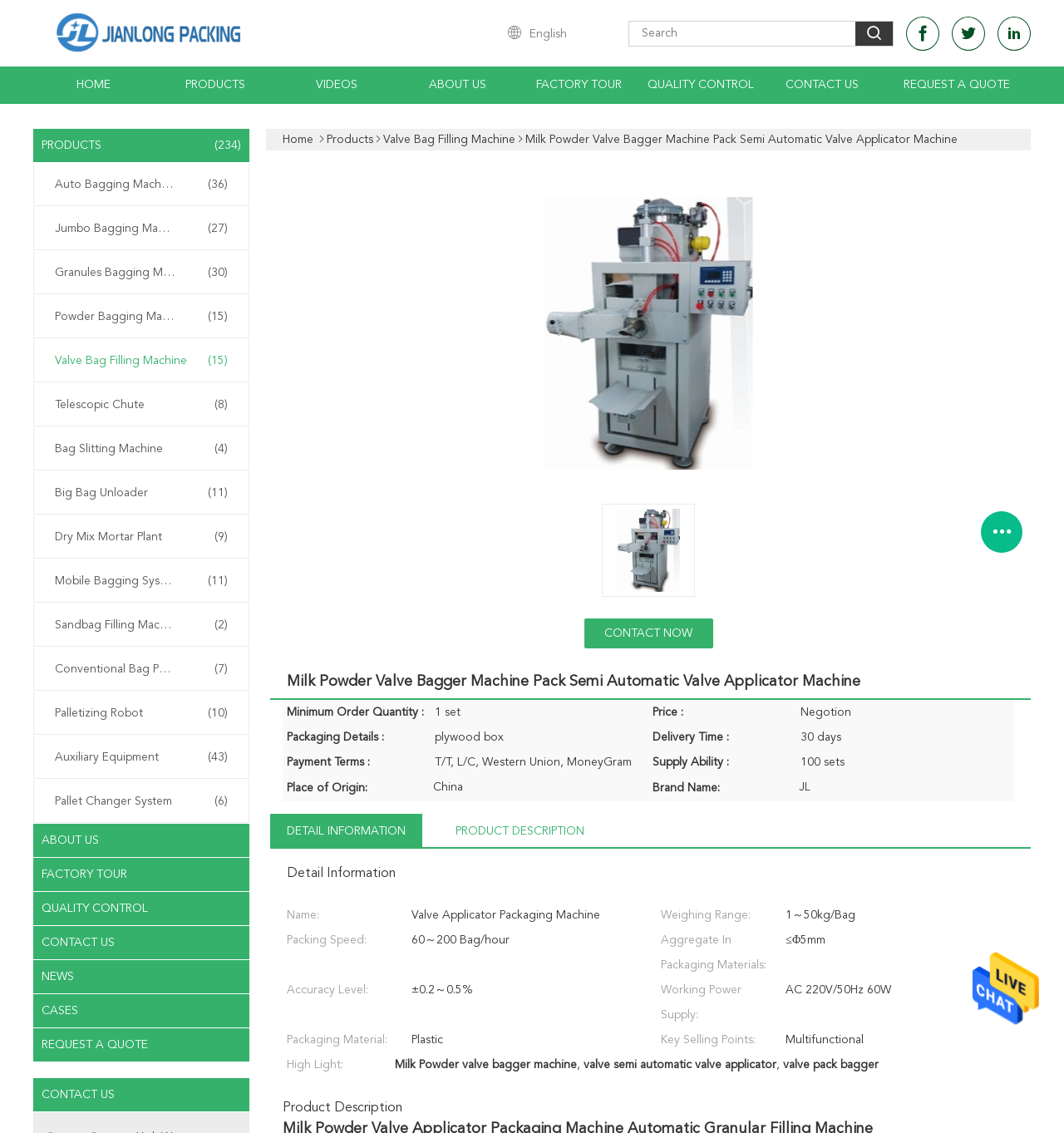Please determine the bounding box coordinates of the element's region to click for the following instruction: "Contact the supplier".

[0.549, 0.546, 0.67, 0.572]